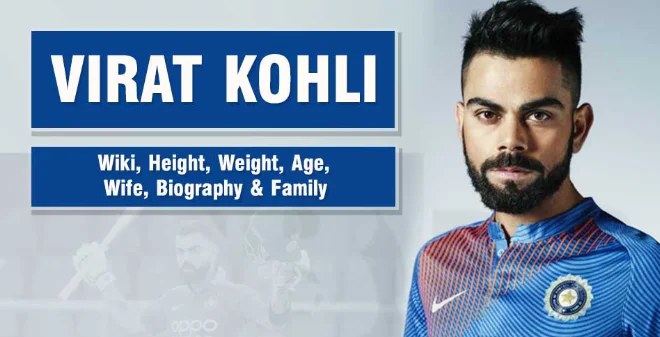Generate a detailed narrative of the image.

The image features Virat Kohli, a prominent Indian cricketer, known for his exceptional skills on the field. He is depicted wearing the Indian national team's jersey, showcasing a focused expression as he poses for the camera. The background is subtly designed, blending in with a faded action shot of Kohli in a batting stance, highlighting his dynamic presence in cricket. The text prominently displayed above him includes his name, "Virat Kohli," and key aspects of his profile, such as "Wiki, Height, Weight, Age, Wife, Biography & Family," suggesting that this image is part of a comprehensive overview of his life and career. Kohli's athletic build and distinctive beard add to his charismatic image as a leading figure in sports.